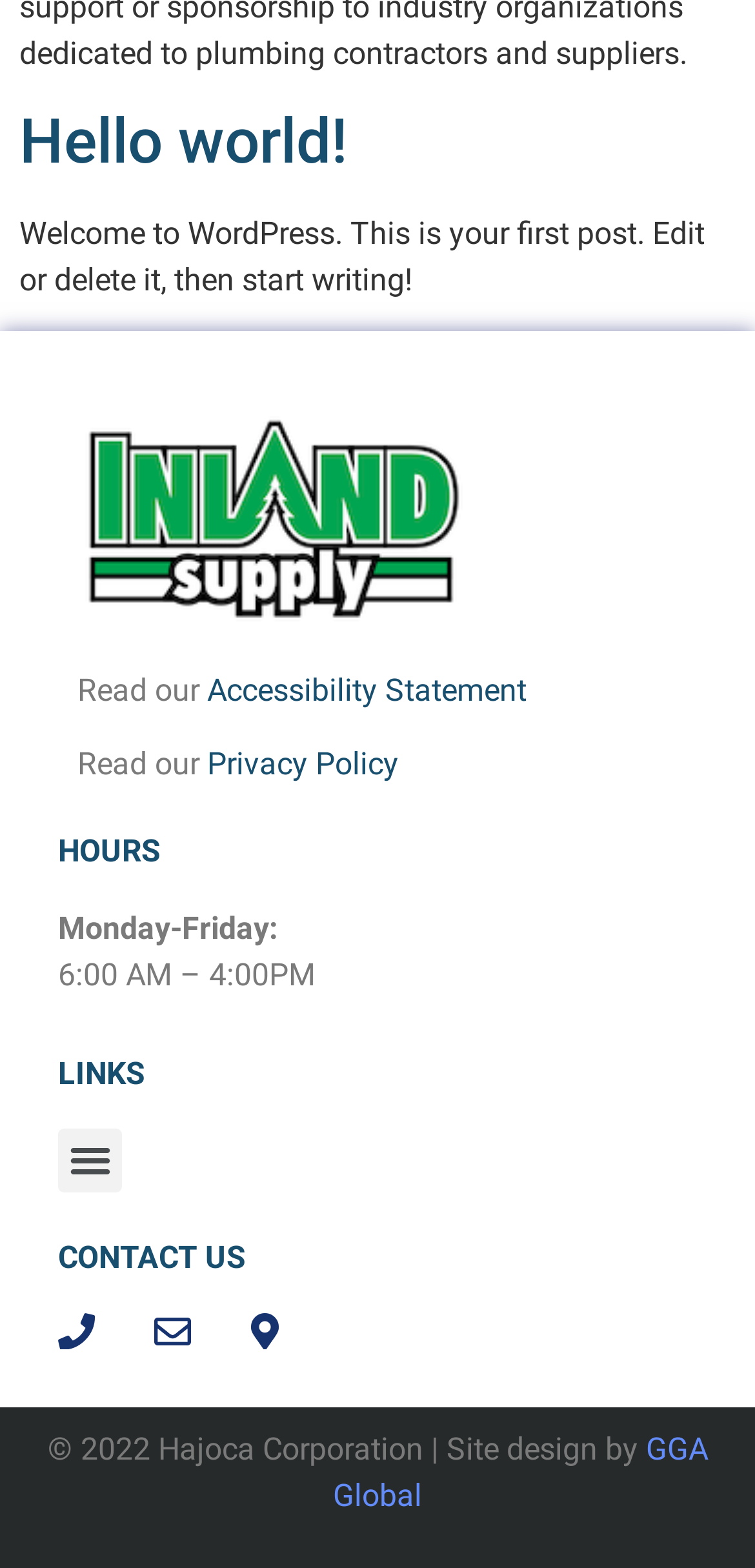Please answer the following question using a single word or phrase: 
What year is the copyright for?

2022